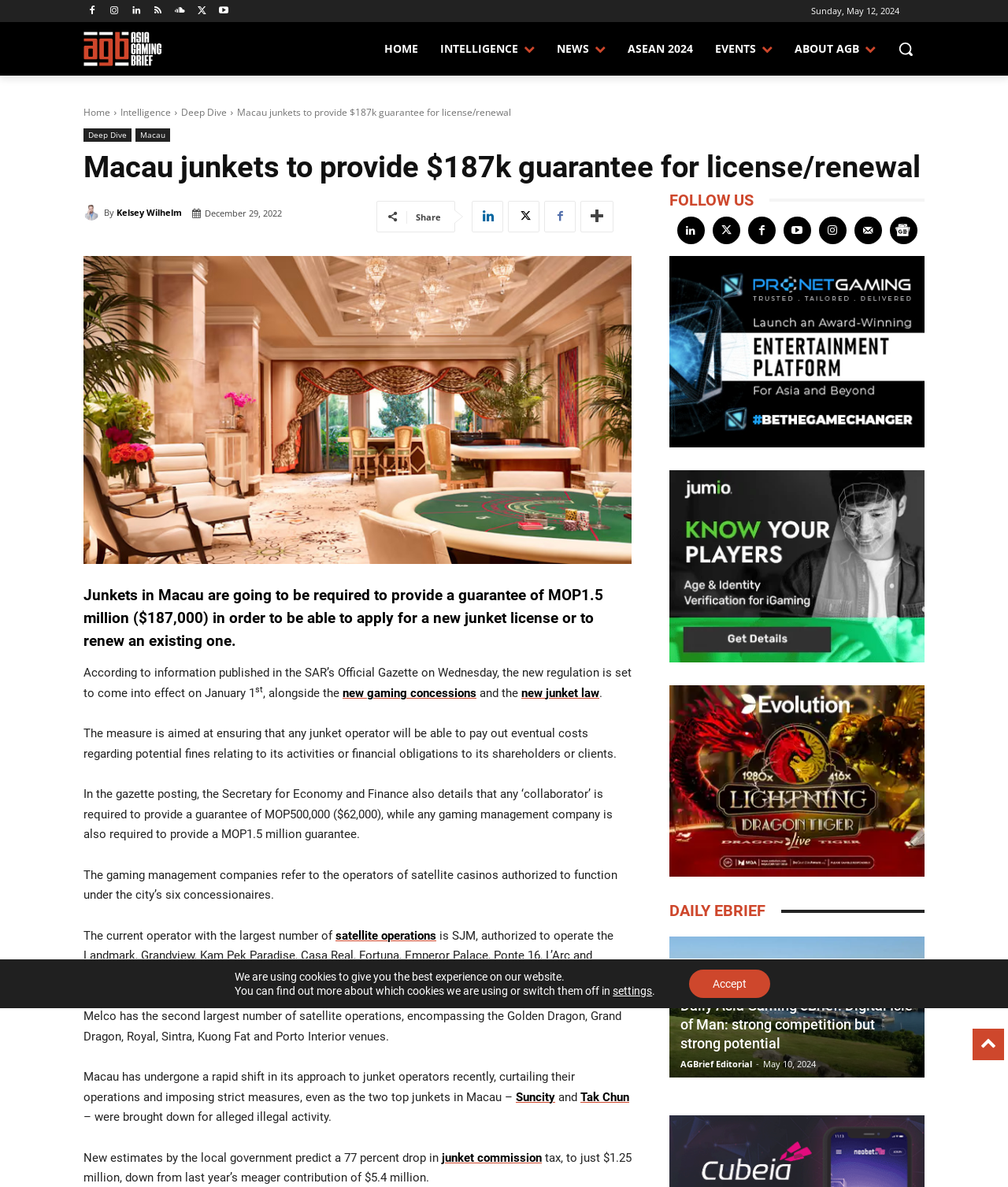Provide a one-word or short-phrase response to the question:
What is the purpose of the guarantee required for junket operators?

To ensure payment of fines or financial obligations